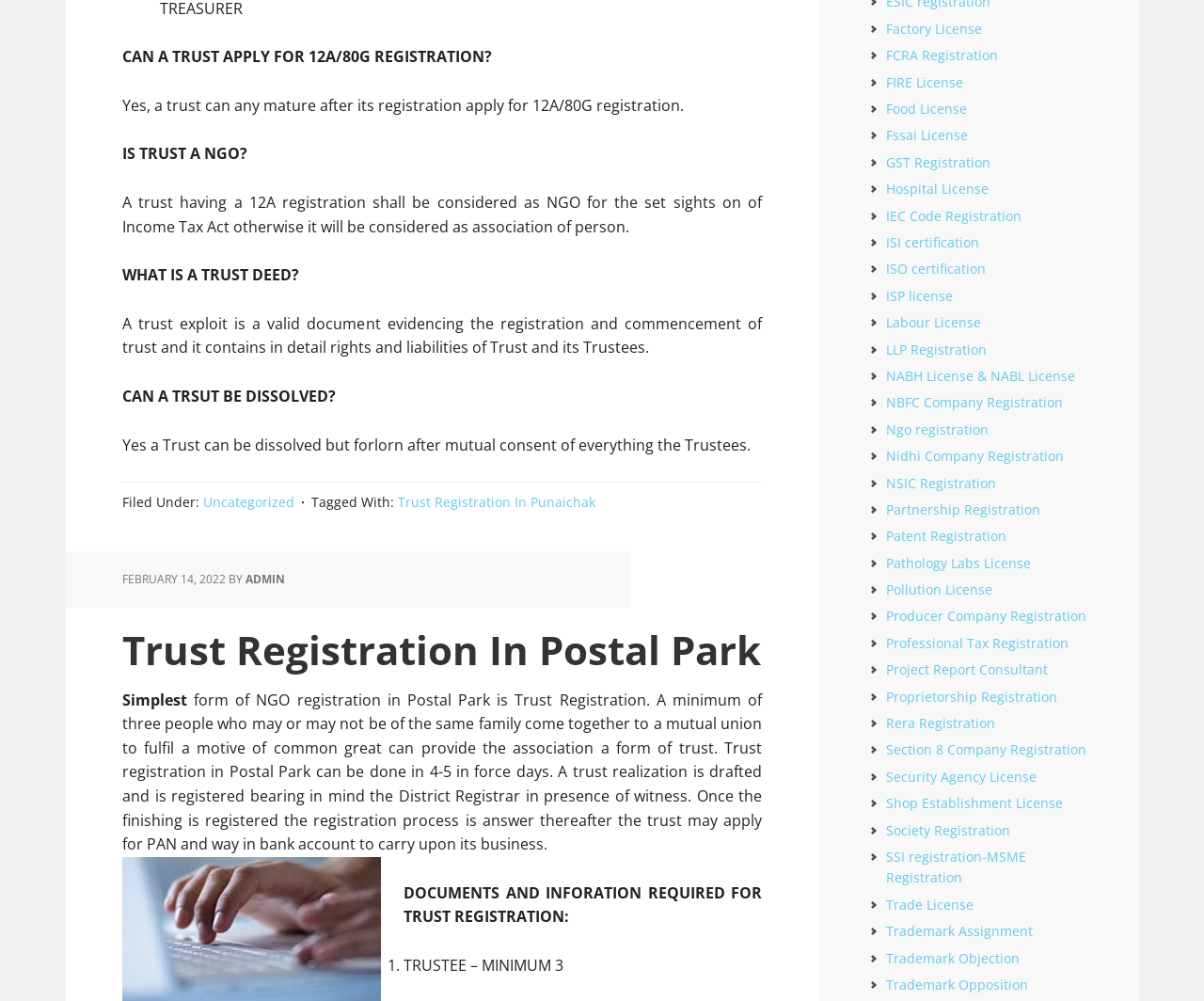Specify the bounding box coordinates of the element's region that should be clicked to achieve the following instruction: "Click on 'Ngo registration'". The bounding box coordinates consist of four float numbers between 0 and 1, in the format [left, top, right, bottom].

[0.736, 0.42, 0.821, 0.438]